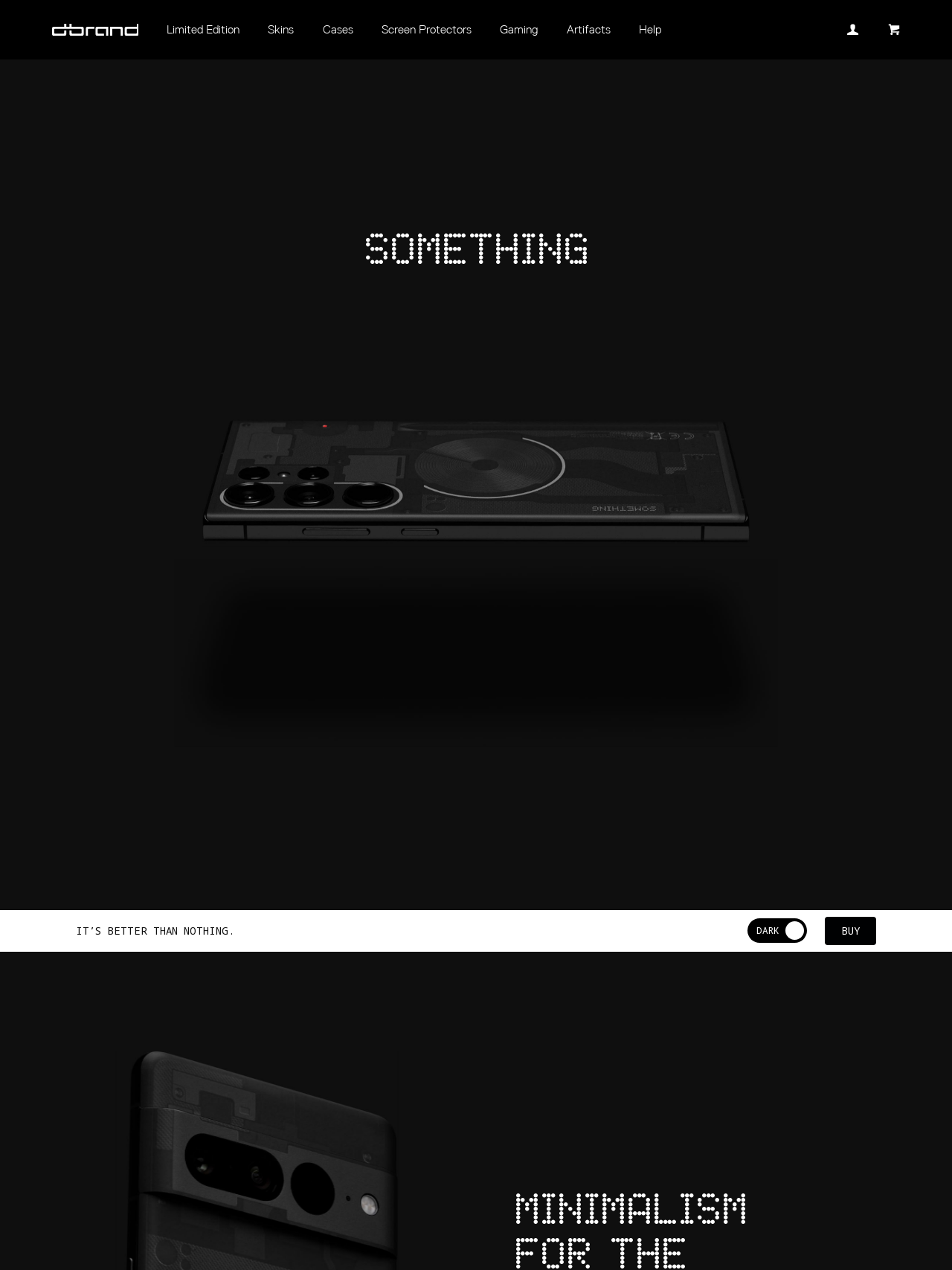Explain the webpage in detail, including its primary components.

The webpage appears to be a product page for a limited-edition item called "Something" from the brand dbrand. At the top left corner, there is a link to skip to the content. Next to it, there is a link to the dbrand homepage, accompanied by a generic element with the brand name.

The top navigation menu consists of seven links: Limited Edition, Skins, Cases, Screen Protectors, Gaming, Artifacts, and Help. These links are positioned horizontally, taking up the top section of the page.

Below the navigation menu, there is a prominent section with a heading that reads "SOMETHING" in large font. This section contains four images, arranged in a rectangular formation, taking up most of the page's width. The images are positioned in the middle of the page, with two images on top of each other on the left and right sides.

Below the images, there is a heading that reads "IT’S BETTER THAN NOTHING." in a smaller font. Next to it, there is a checkbox labeled "DARK LIGHT" that is checked by default. On the right side of the page, there is a "BUY" link, encouraging users to make a purchase.

At the top right corner, there are two links: "Account" and "Cart". The cart link is accompanied by a heading that reads "SOMETHING" again, indicating that the item is already in the cart.